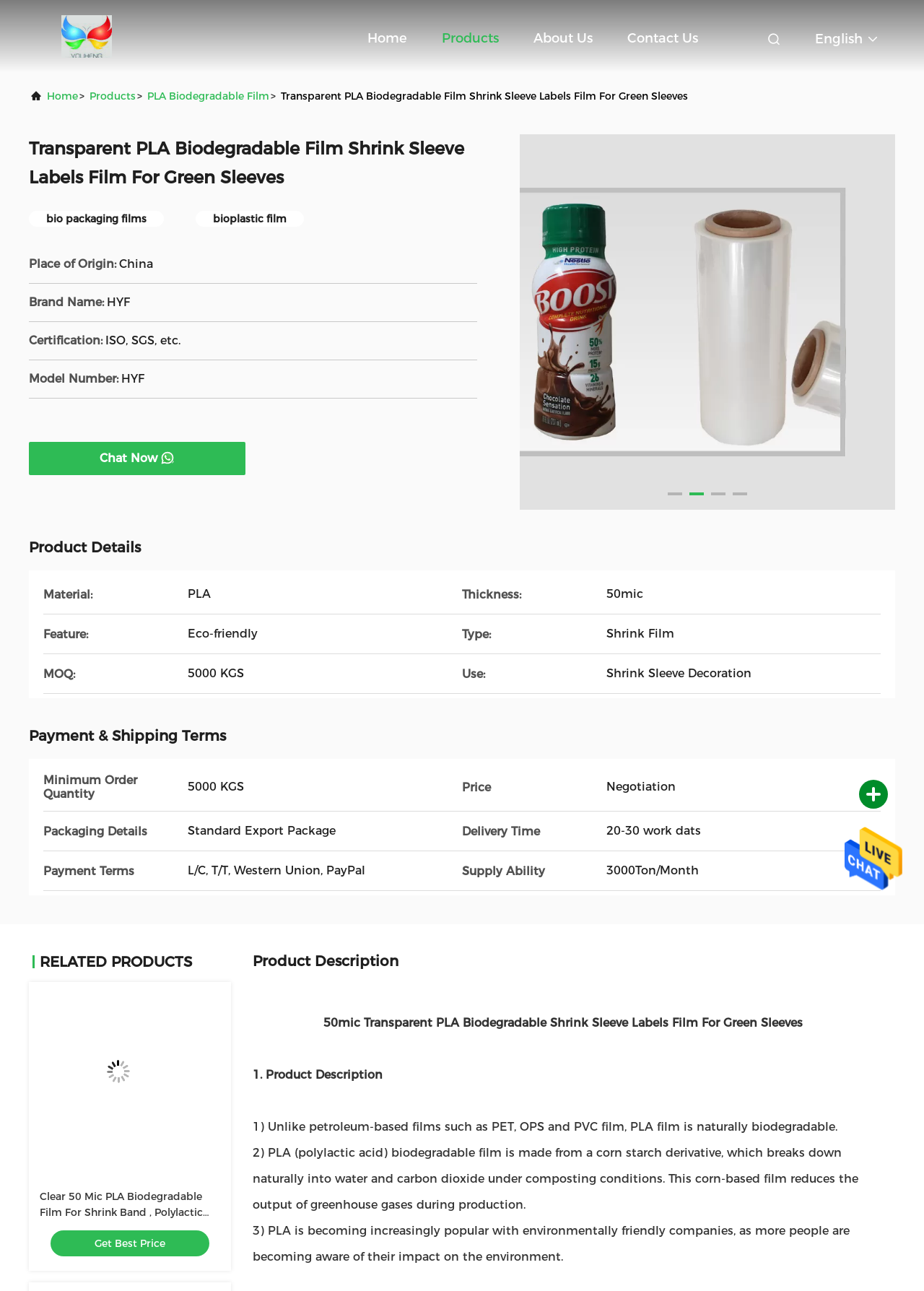Identify the bounding box coordinates of the HTML element based on this description: "alt="Send Message"".

[0.914, 0.687, 0.977, 0.697]